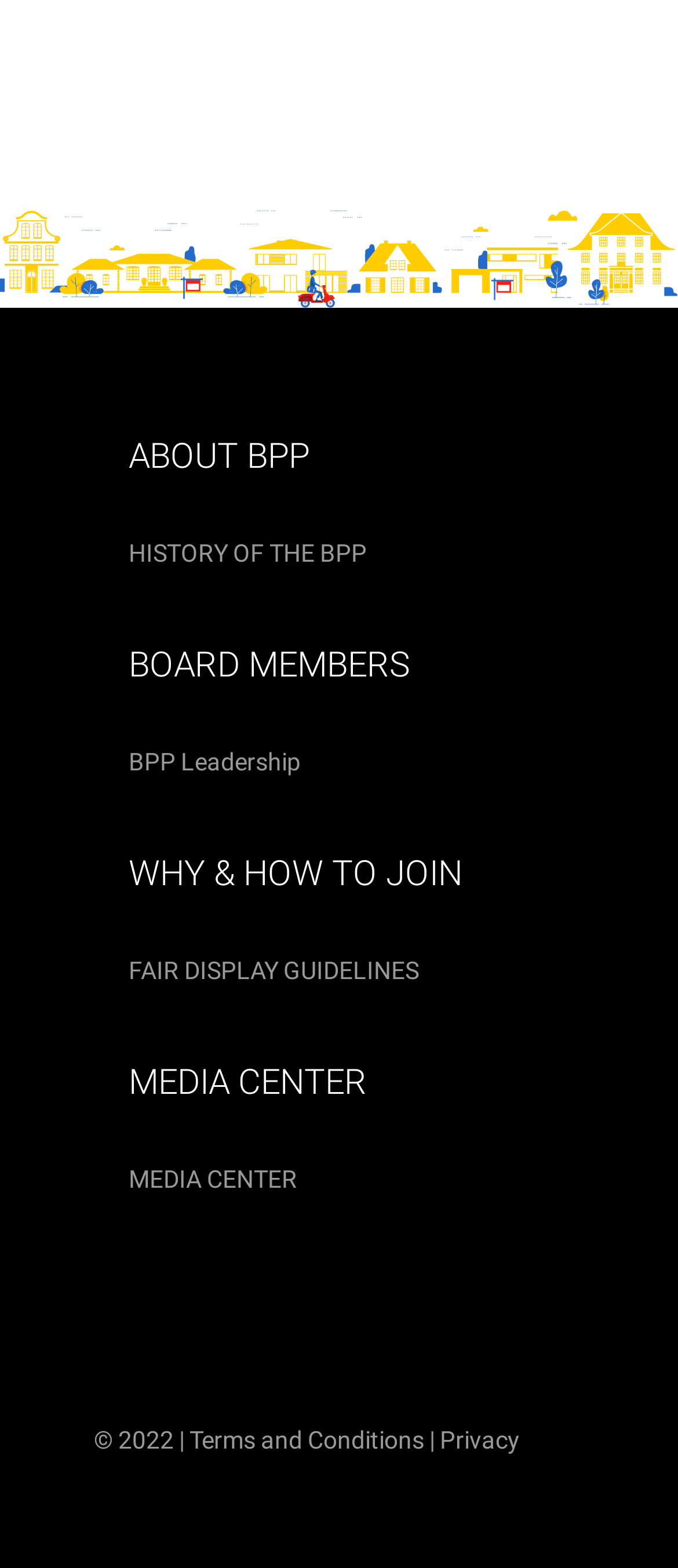Using the description "Privacy", locate and provide the bounding box of the UI element.

[0.649, 0.909, 0.767, 0.927]